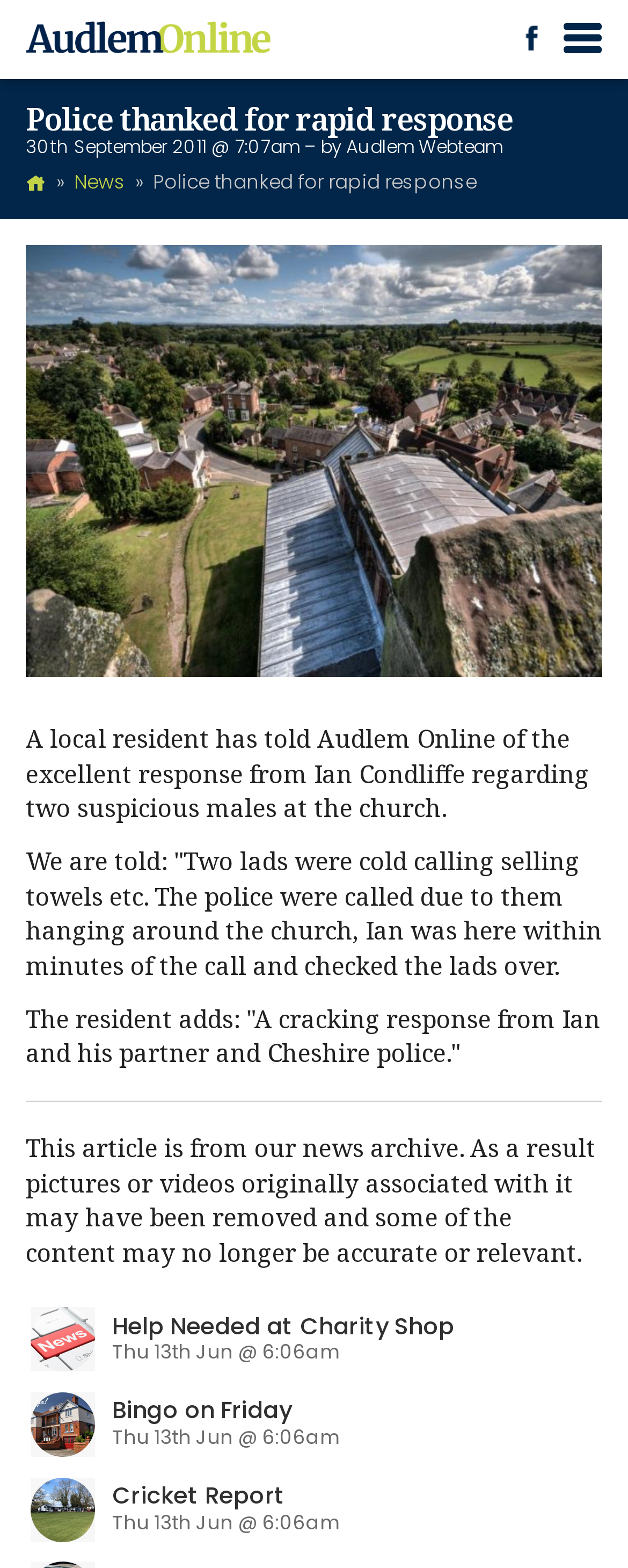Pinpoint the bounding box coordinates of the element you need to click to execute the following instruction: "Read the 'News' article". The bounding box should be represented by four float numbers between 0 and 1, in the format [left, top, right, bottom].

[0.118, 0.107, 0.2, 0.125]